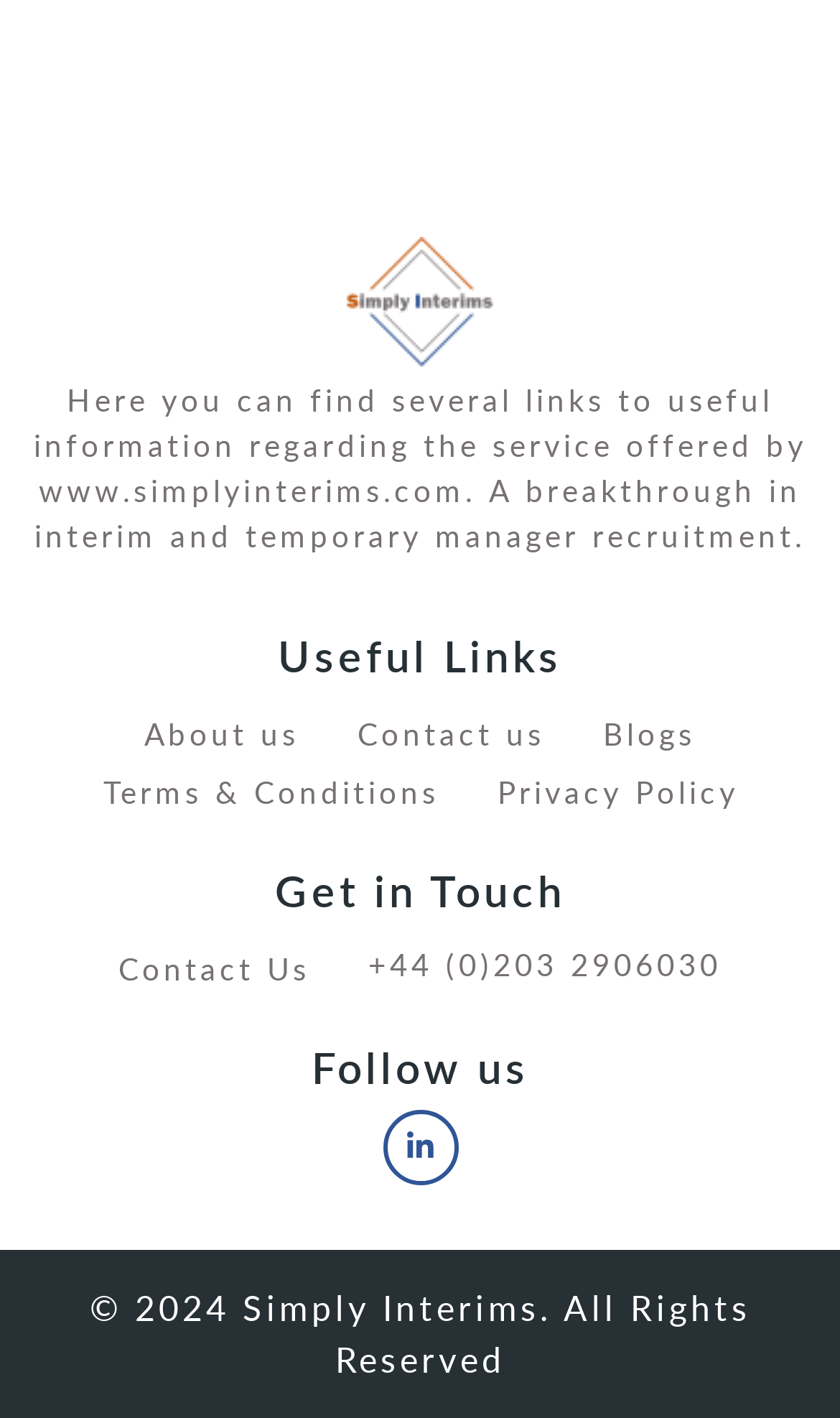Can you find the bounding box coordinates for the element to click on to achieve the instruction: "Follow us on social media"?

[0.46, 0.786, 0.54, 0.833]